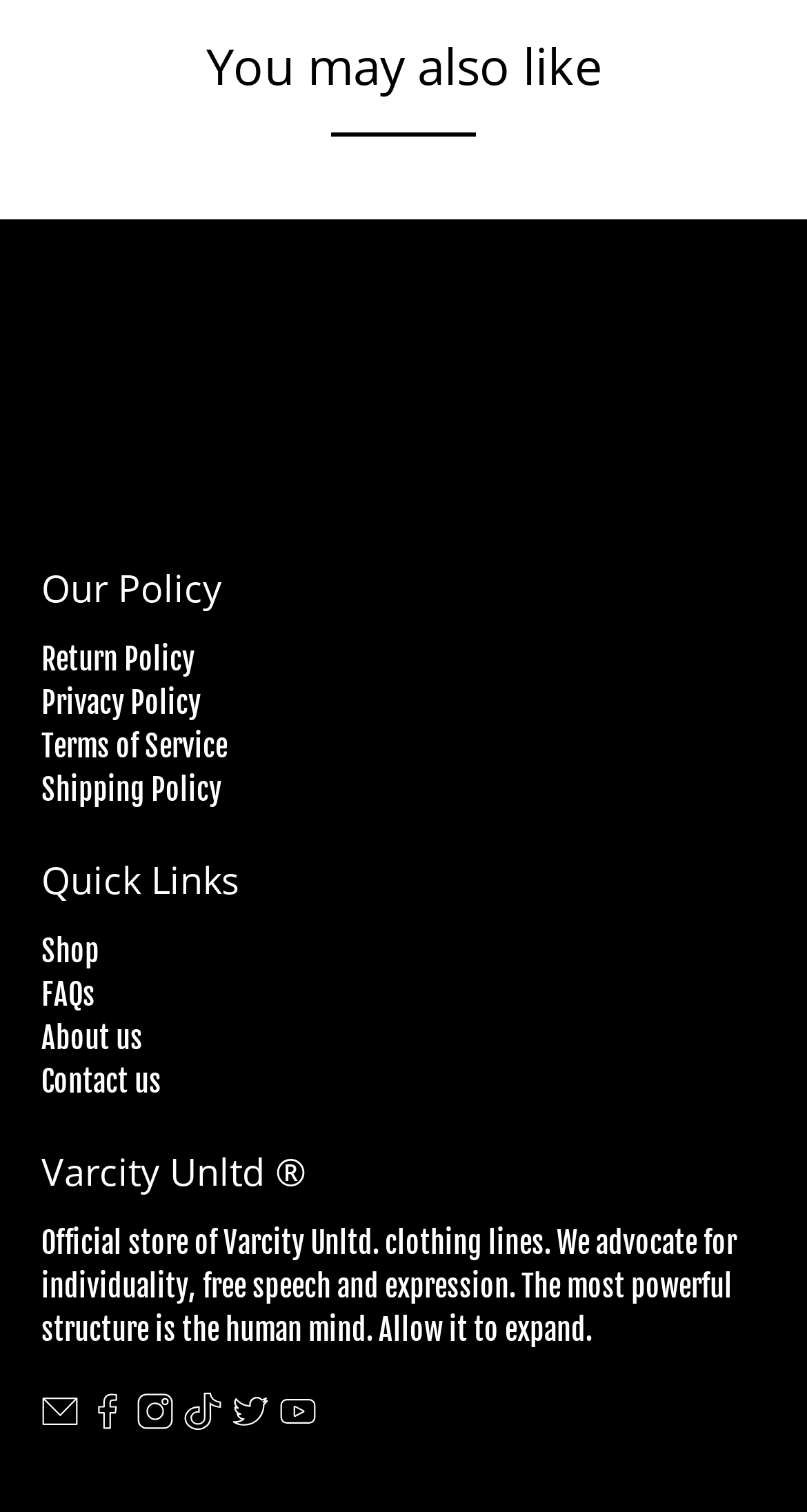What is the name of the official store?
From the details in the image, answer the question comprehensively.

The official store name can be found in the StaticText element with the text 'Varcity Unltd ®' and also in the link 'Varcity Unltd' under the 'You may also like' heading.